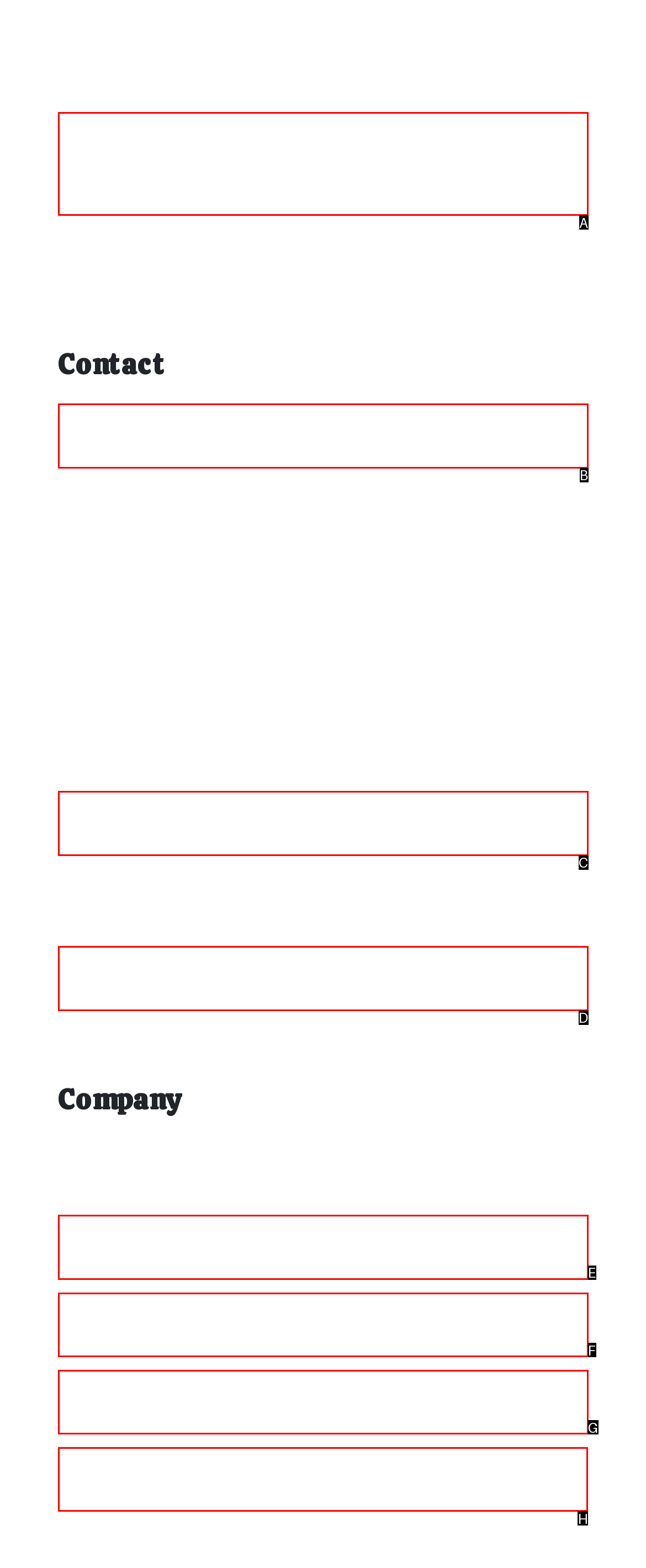Identify the correct HTML element to click for the task: Read the Latest News. Provide the letter of your choice.

H